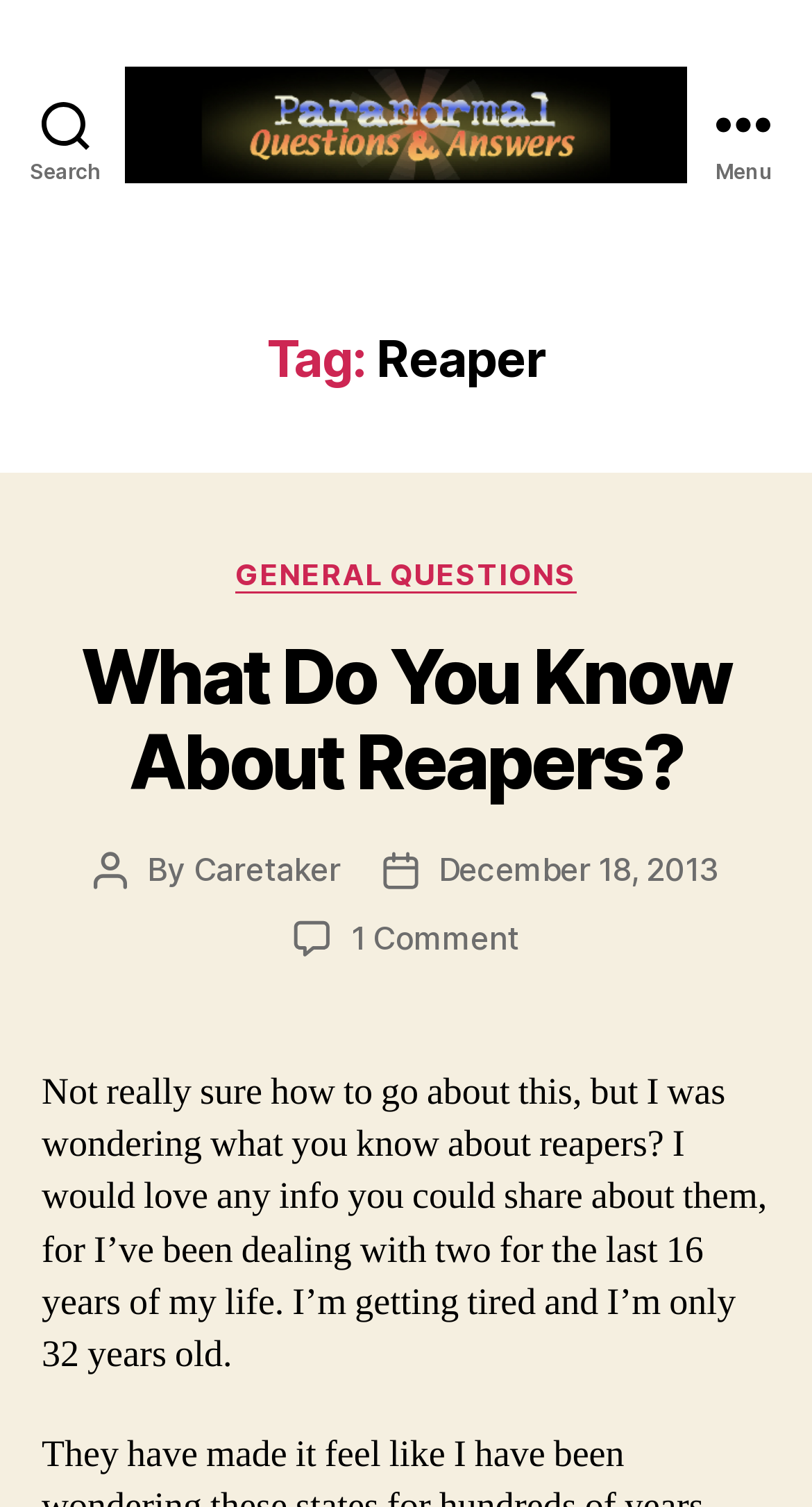Answer this question using a single word or a brief phrase:
What is the topic of the current post?

Reapers